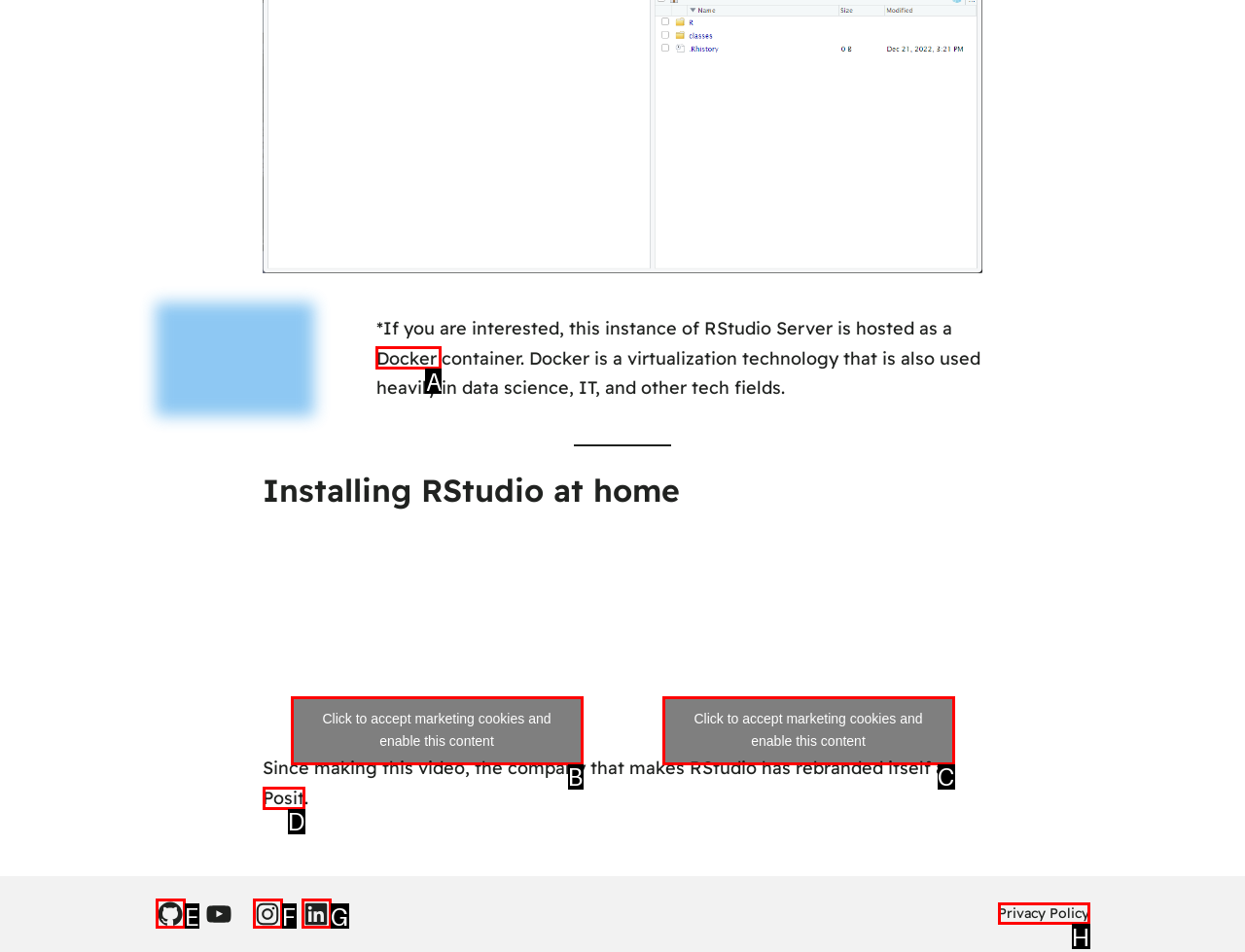Based on the description: Privacy Policy
Select the letter of the corresponding UI element from the choices provided.

H